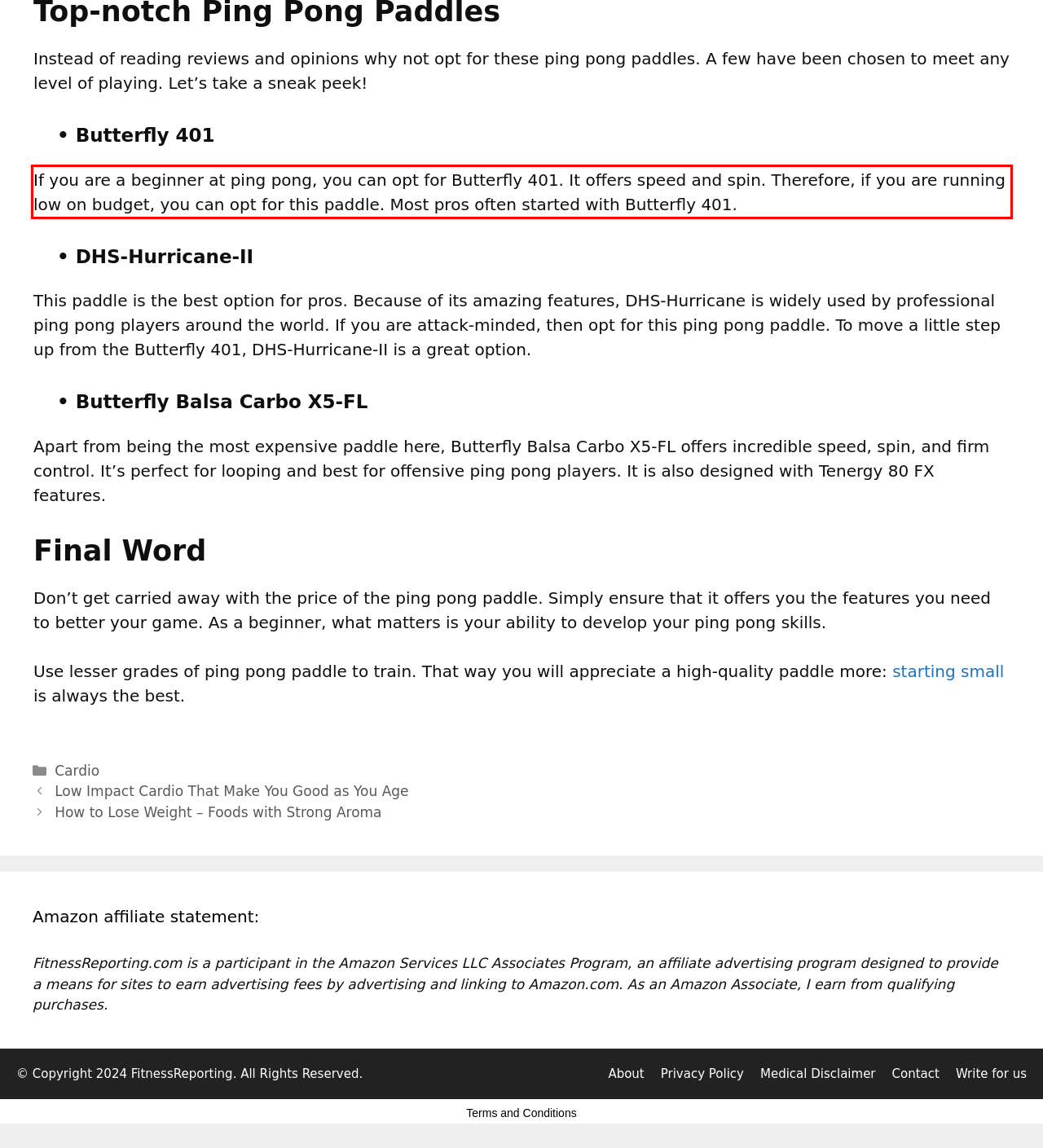View the screenshot of the webpage and identify the UI element surrounded by a red bounding box. Extract the text contained within this red bounding box.

If you are a beginner at ping pong, you can opt for Butterfly 401. It offers speed and spin. Therefore, if you are running low on budget, you can opt for this paddle. Most pros often started with Butterfly 401.